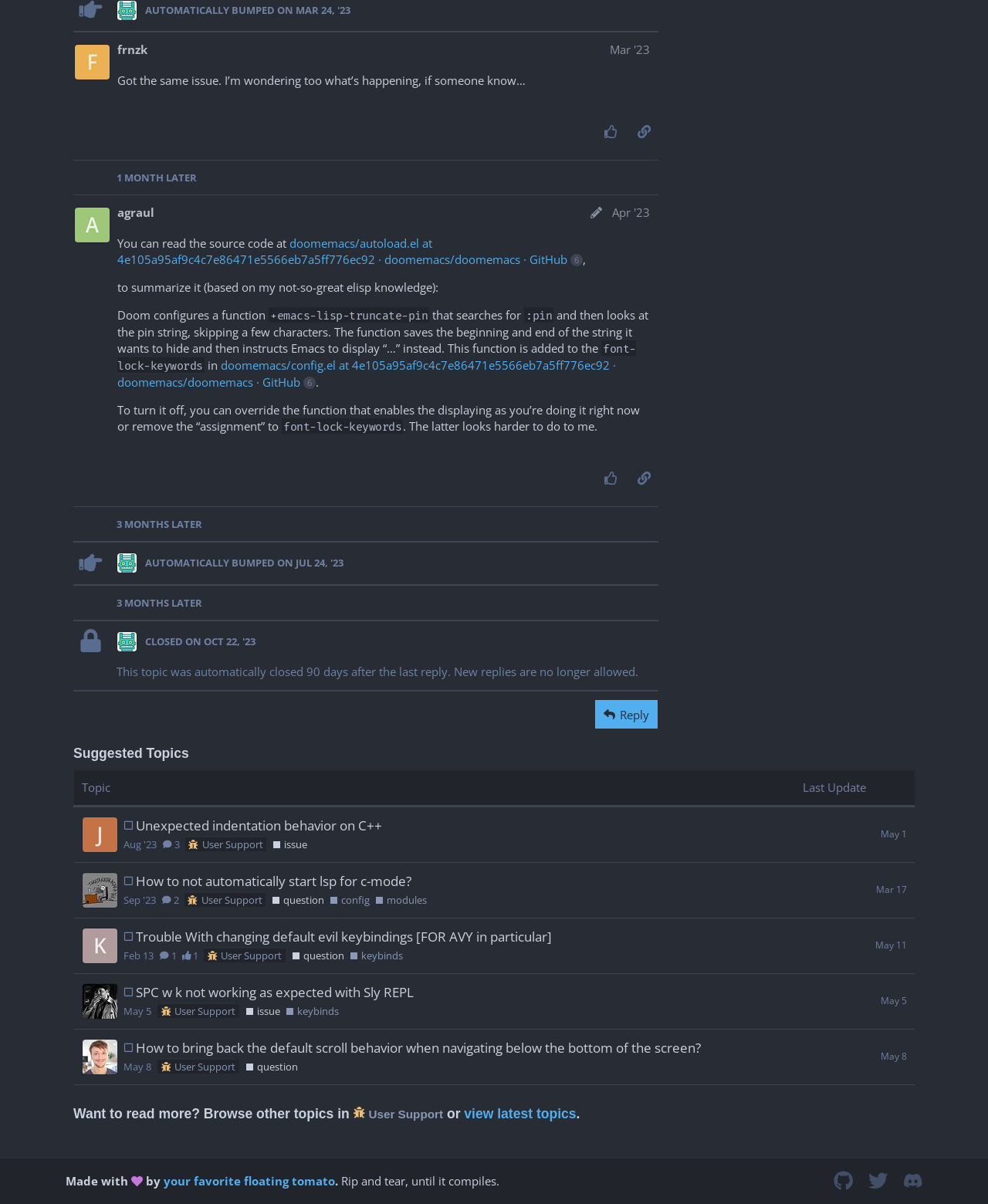Who wrote the post on Apr 1, 2023?
Please provide a single word or phrase as the answer based on the screenshot.

agraul